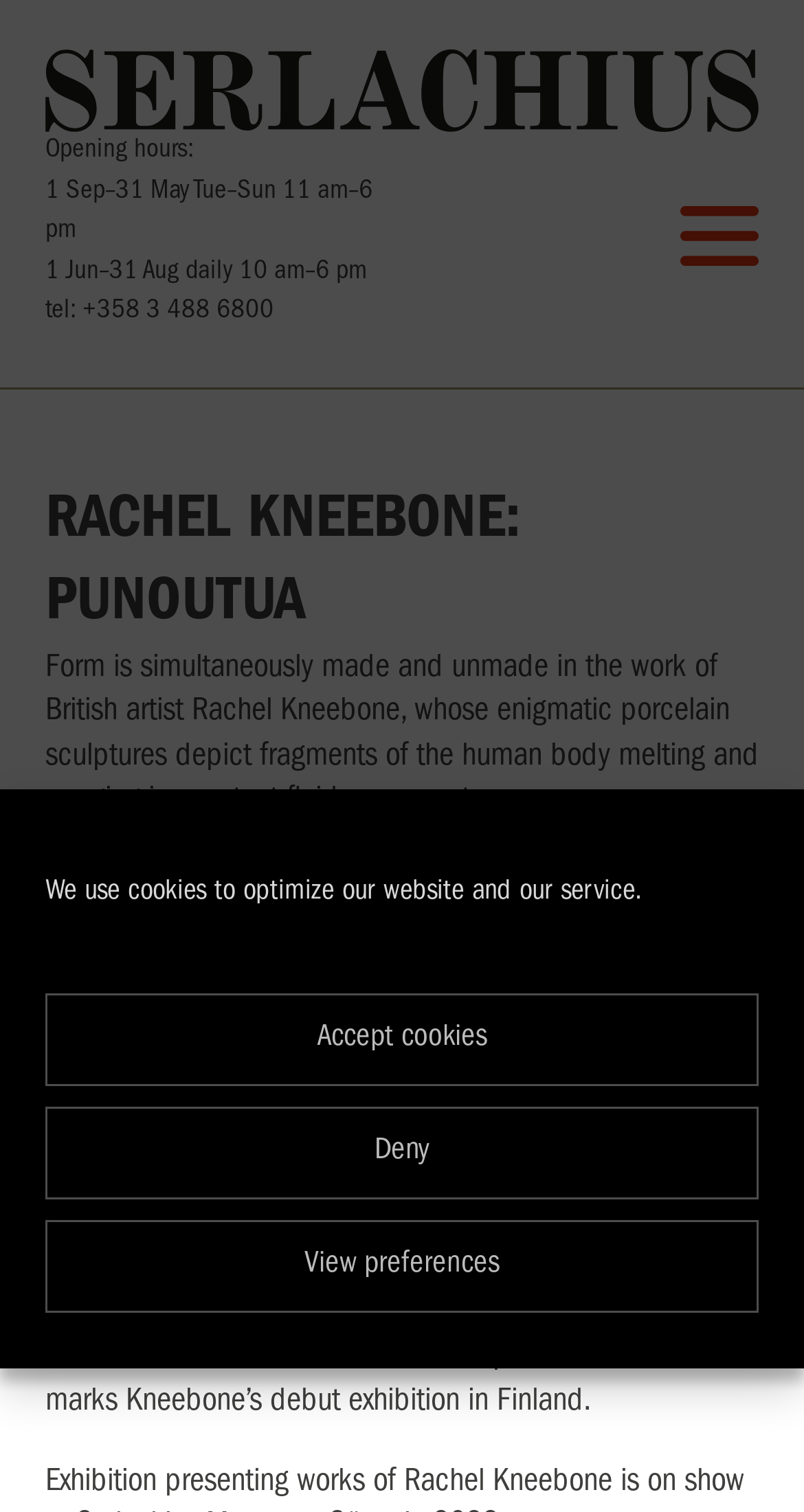Bounding box coordinates are specified in the format (top-left x, top-left y, bottom-right x, bottom-right y). All values are floating point numbers bounded between 0 and 1. Please provide the bounding box coordinate of the region this sentence describes: View preferences

[0.056, 0.807, 0.944, 0.868]